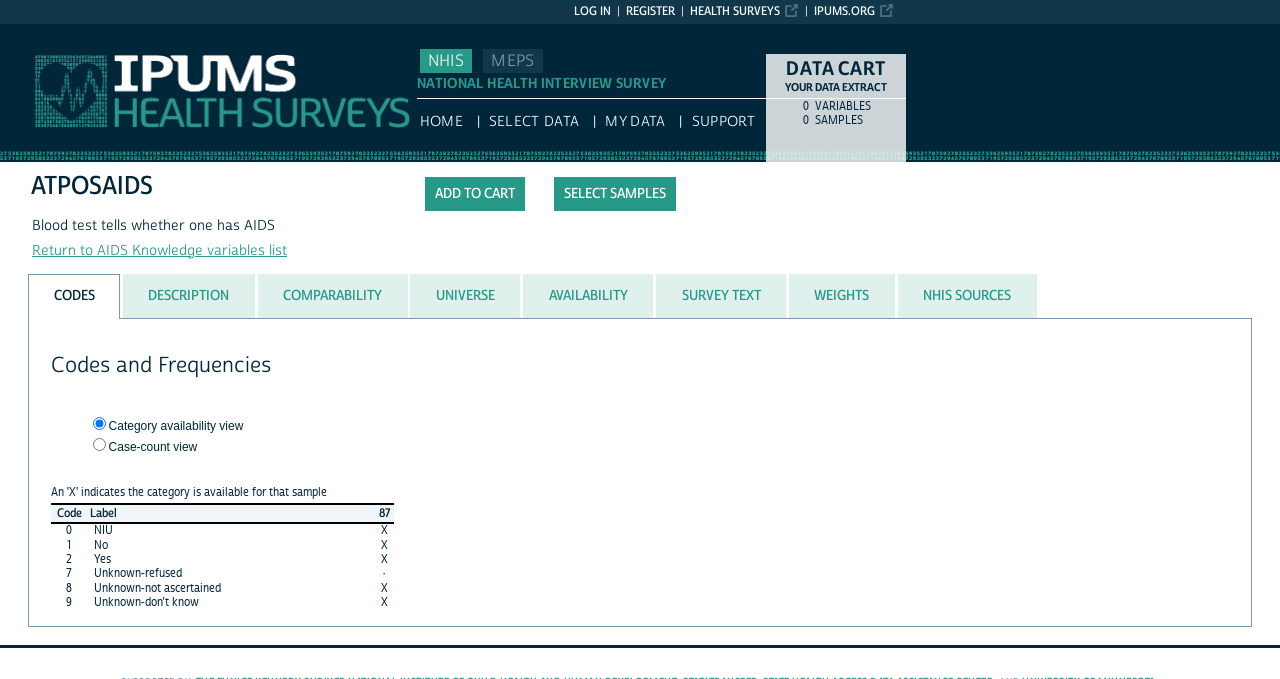What are the different sections available for the variable? From the image, respond with a single word or brief phrase.

Codes, Description, Comparability, Universe, Availability, Survey Text, Weights, NHIS Sources